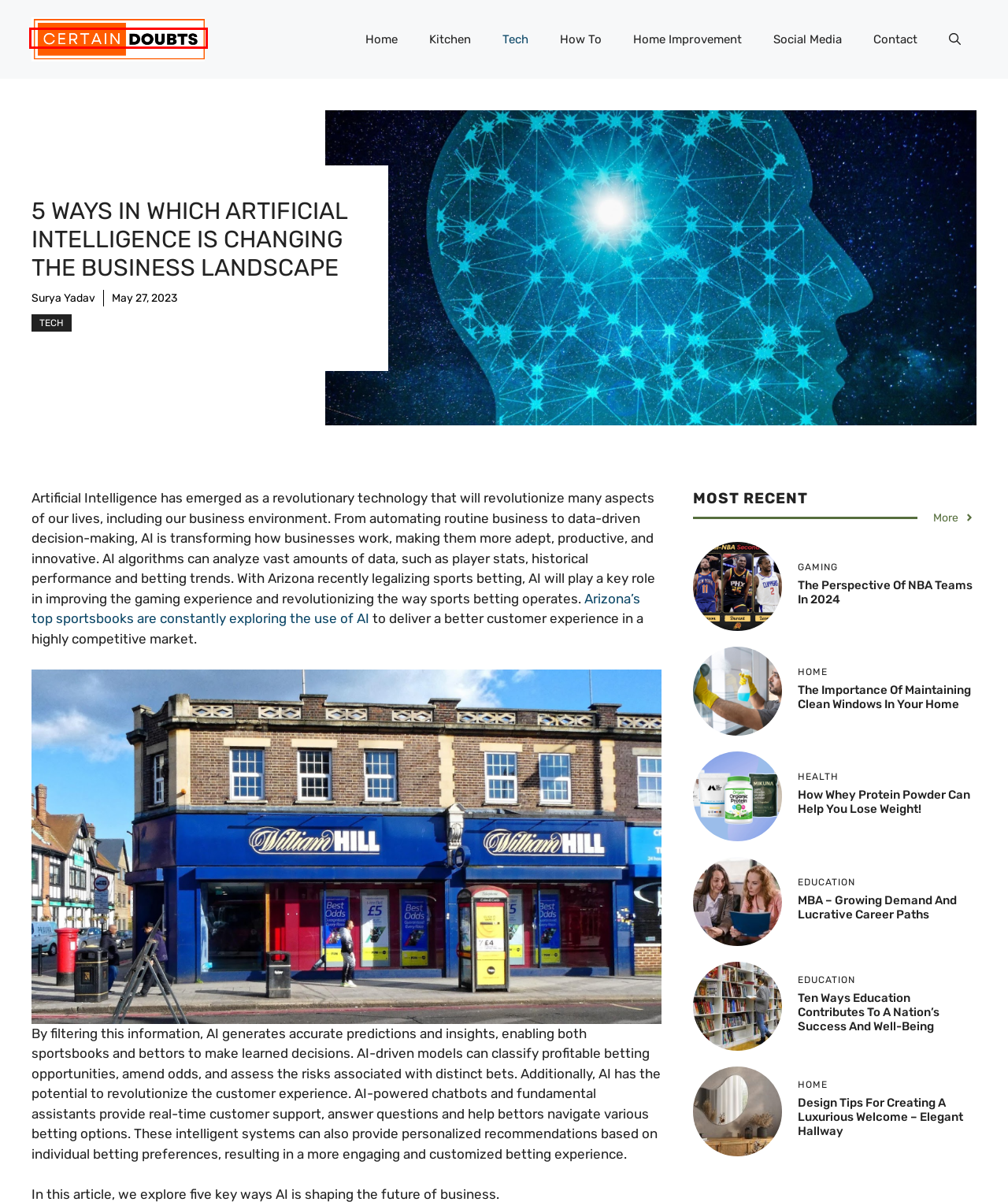You have a screenshot of a webpage with a red bounding box around an element. Choose the best matching webpage description that would appear after clicking the highlighted element. Here are the candidates:
A. Certain Doubts
B. Contact - Certain Doubts
C. Tech - Certain Doubts
D. Social Media - Certain Doubts
E. The Importance Of Maintaining Clean Windows In Your Home - Certain Doubts
F. Ten Ways Education Contributes to a Nation's Success and Well-being - Certain Doubts
G. Arizona Sports Betting Sites: All Legal AZ Sportsbooks Live
H. Surya Yadav - Certain Doubts

A